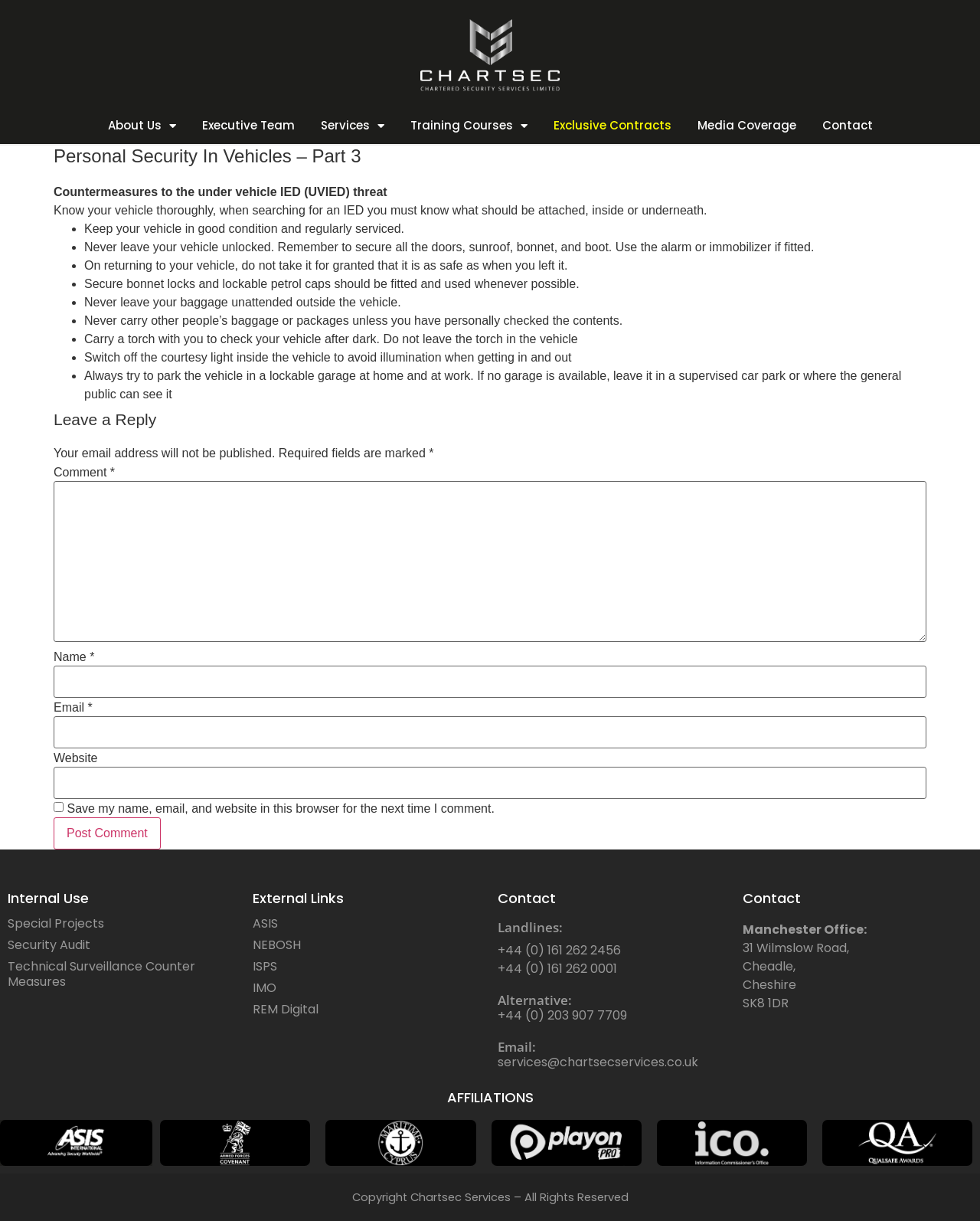What is the purpose of the 'Leave a Reply' section?
Answer the question based on the image using a single word or a brief phrase.

To comment on the article